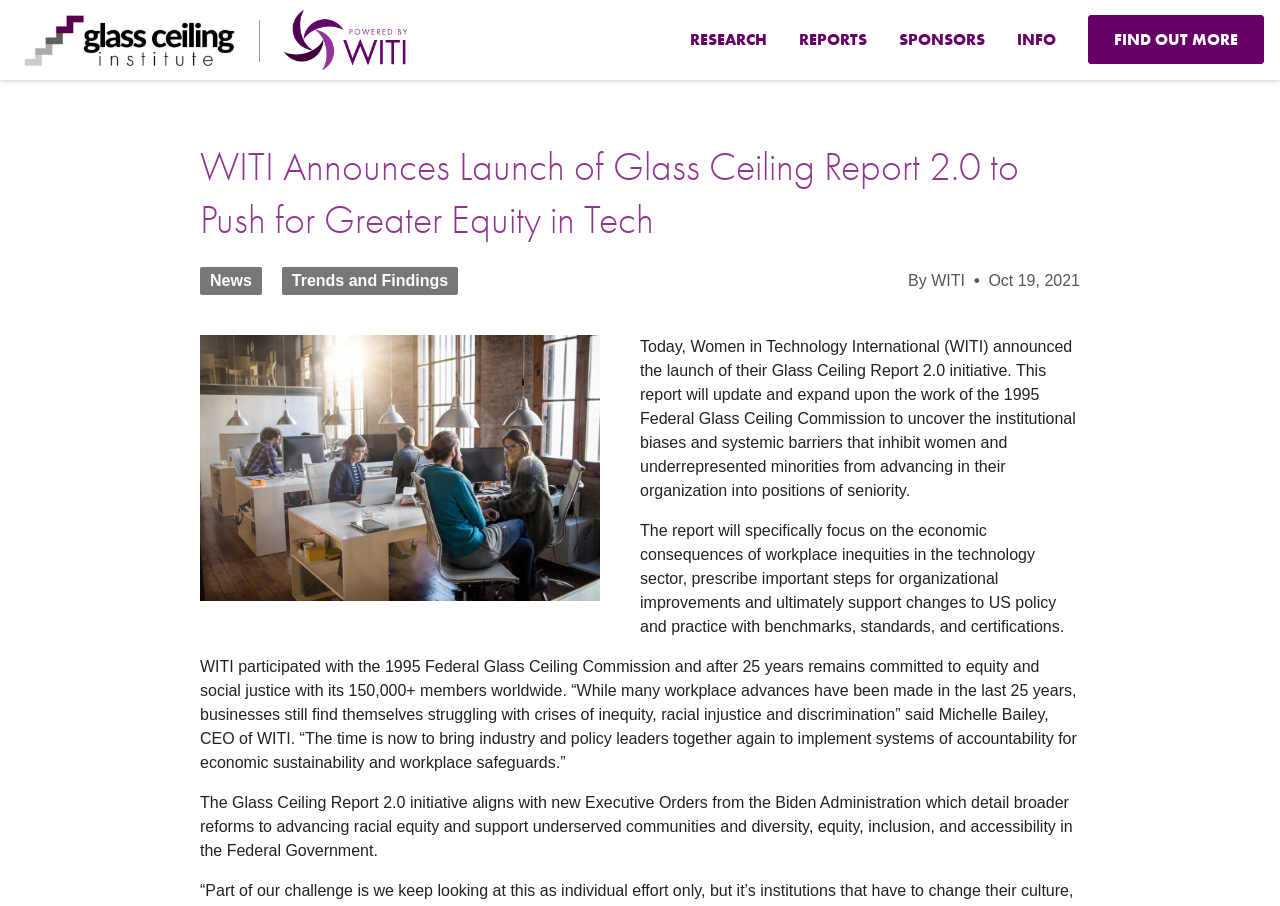Who is the CEO of WITI?
Based on the visual information, provide a detailed and comprehensive answer.

The answer can be found in the text '“While many workplace advances have been made in the last 25 years, businesses still find themselves struggling with crises of inequity, racial injustice and discrimination” said Michelle Bailey, CEO of WITI.' which indicates that Michelle Bailey is the CEO of WITI.